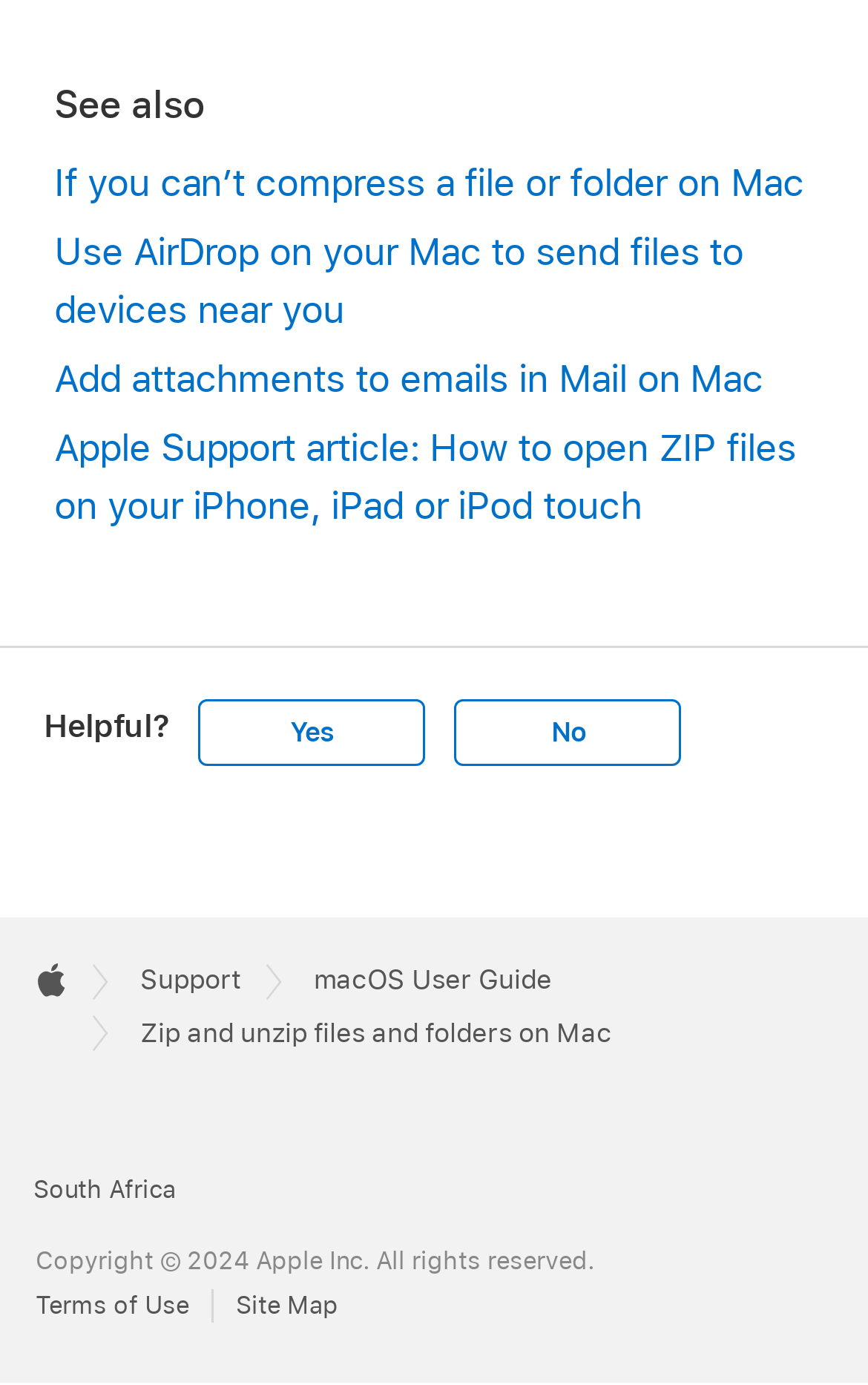Could you find the bounding box coordinates of the clickable area to complete this instruction: "Click on 'If you can’t compress a file or folder on Mac'"?

[0.062, 0.11, 0.938, 0.152]